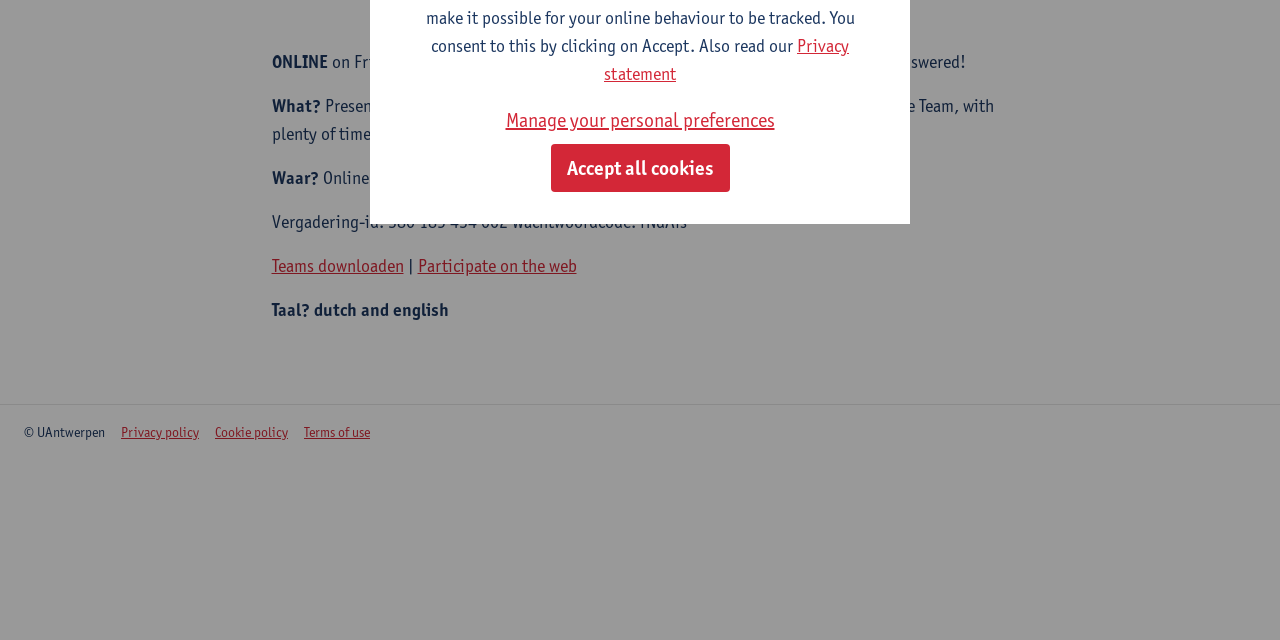Identify the bounding box for the element characterized by the following description: "繁體中文".

None